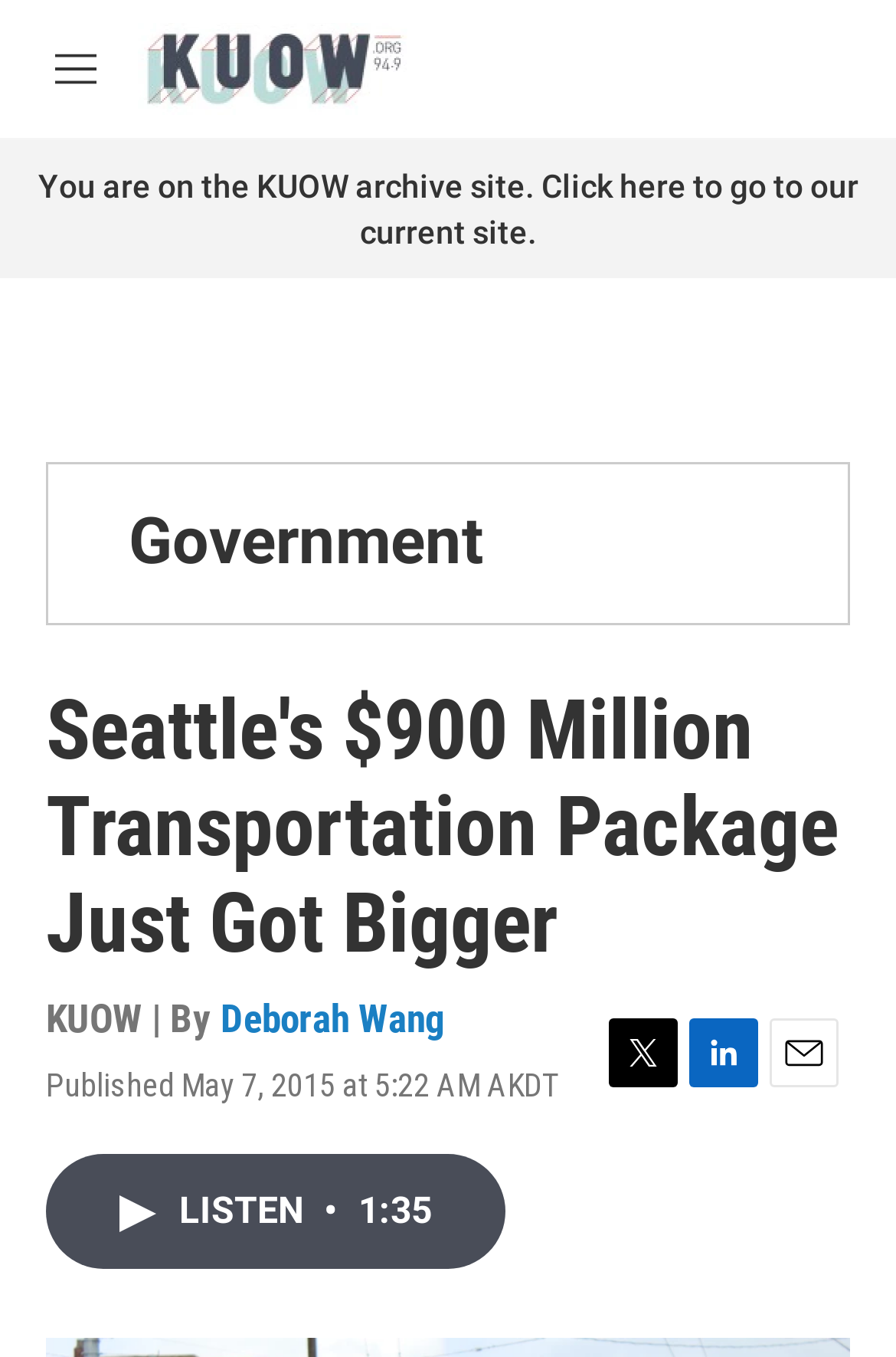Give a one-word or short phrase answer to the question: 
What is the duration of the audio clip?

1:35